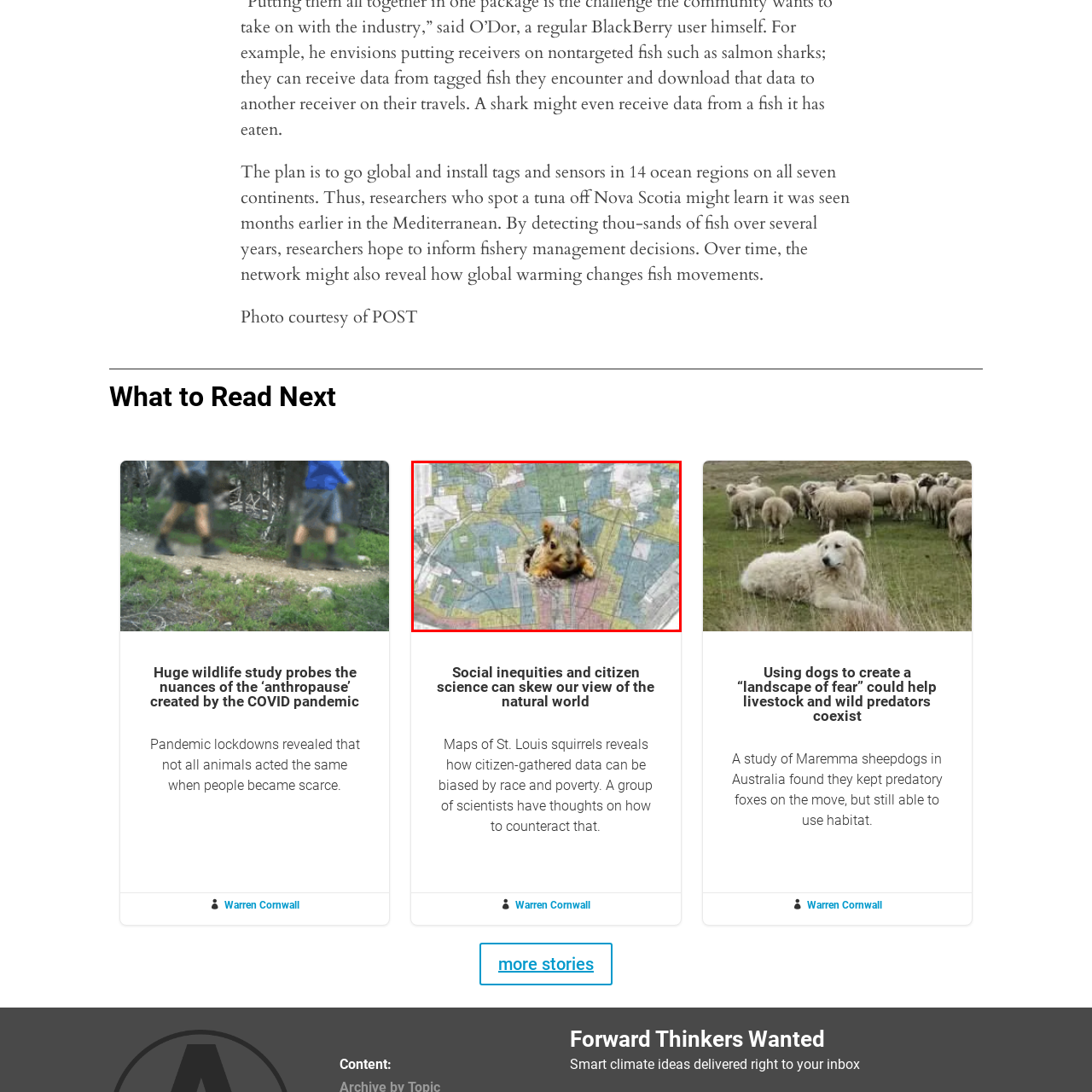Please look at the highlighted area within the red border and provide the answer to this question using just one word or phrase: 
What is the broader discussion accompanying this imagery?

social inequities and citizen science